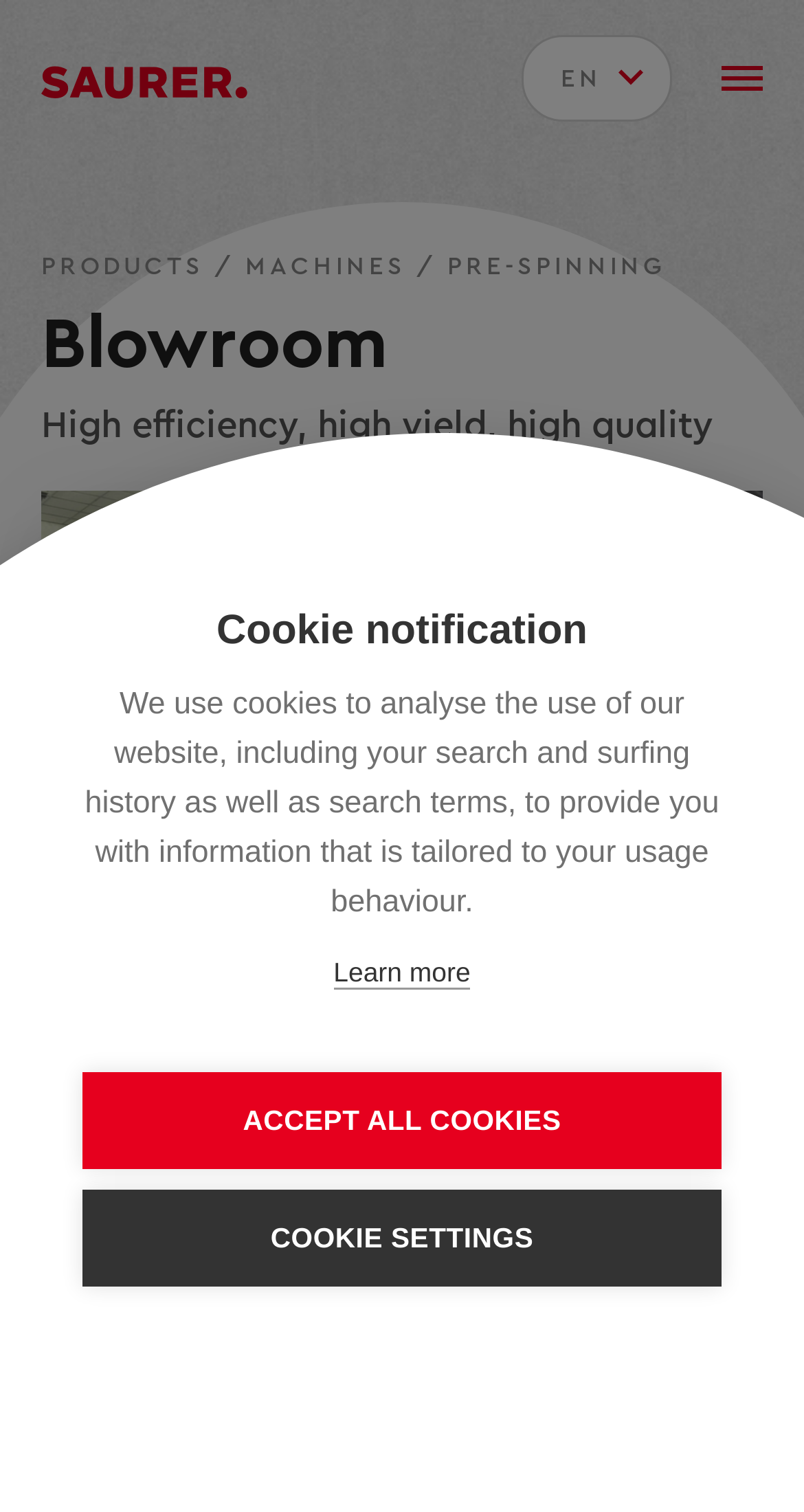What is the purpose of the pre-spinning?
Answer the question using a single word or phrase, according to the image.

Preparation of fibers